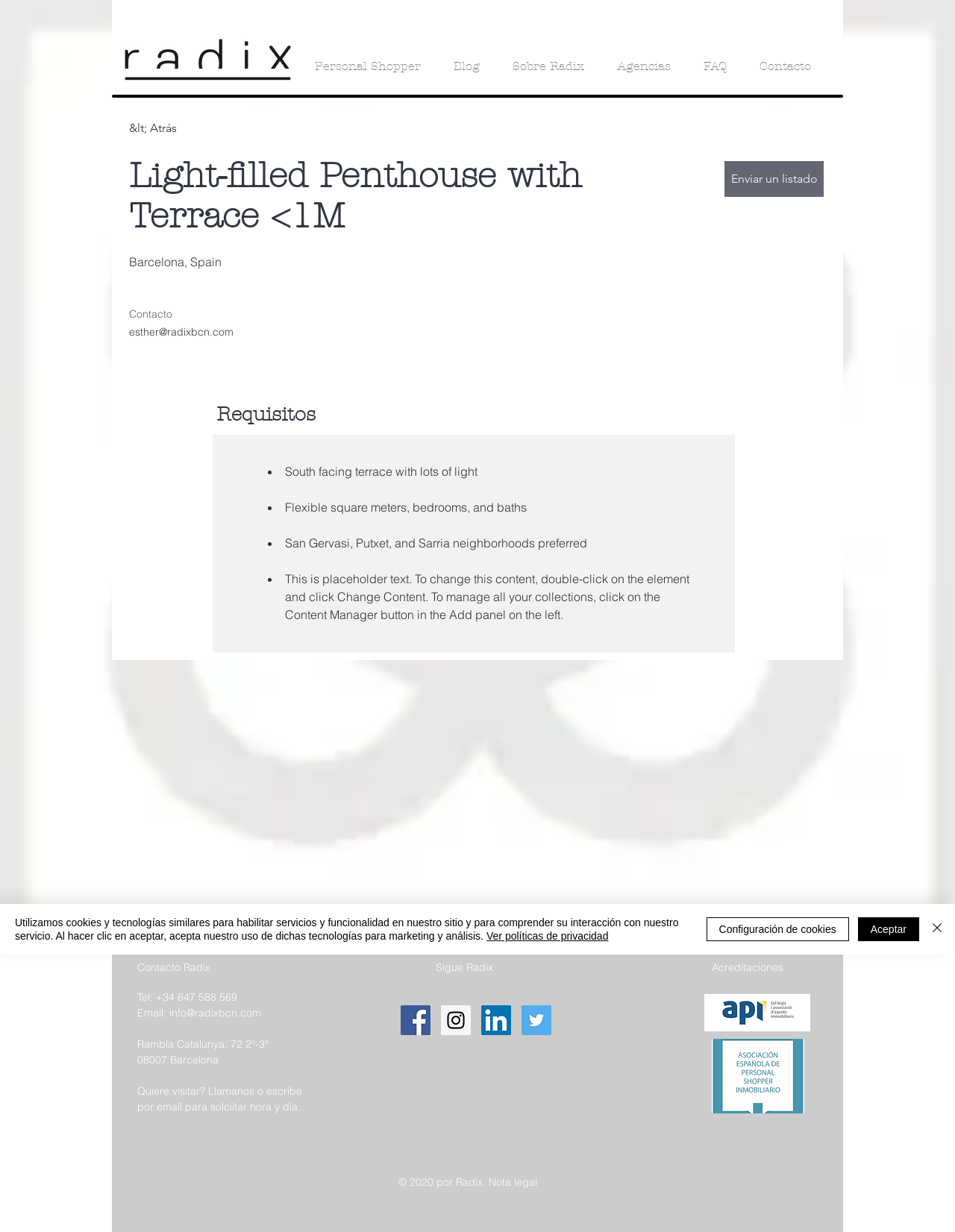Explain in detail what you observe on this webpage.

This webpage appears to be a real estate listing for a penthouse apartment in Barcelona, Spain. At the top of the page, there is a small image of the apartment, followed by a main section that contains the title "Light-filled Penthouse with Terrace <1M" and a button to "Enviar un listado" (Send a listing). Below this, there is a section with the address "Barcelona, Spain" and a contact link "esther@radixbcn.com".

The main content of the page is divided into two columns. The left column contains a list of requirements, marked with bullet points, while the right column has a heading "Requisitos" (Requirements). There are four list markers in the left column, indicating four requirements.

Above the main content, there is a navigation menu with links to "Personal Shopper", "Blog", "Sobre Radix" (About Radix), "Agencias" (Agencies), "FAQ", and "Contacto" (Contact).

At the bottom of the page, there is a footer section with contact information, including a phone number, email address, and physical address. There is also a section with social media links, including Facebook, Instagram, LinkedIn, and Twitter.

Additionally, there is a section with an accreditation image and a link to "Acreditaciones" (Accreditation). Below this, there is a copyright notice and a link to "Nota legal" (Legal Notice).

Finally, there is a cookie policy alert at the bottom of the page, which informs users about the use of cookies and provides links to "Ver políticas de privacidad" (View Privacy Policy) and "Configuración de cookies" (Cookie Settings). There are also buttons to "Aceptar" (Accept) or "Cerrar" (Close) the alert.